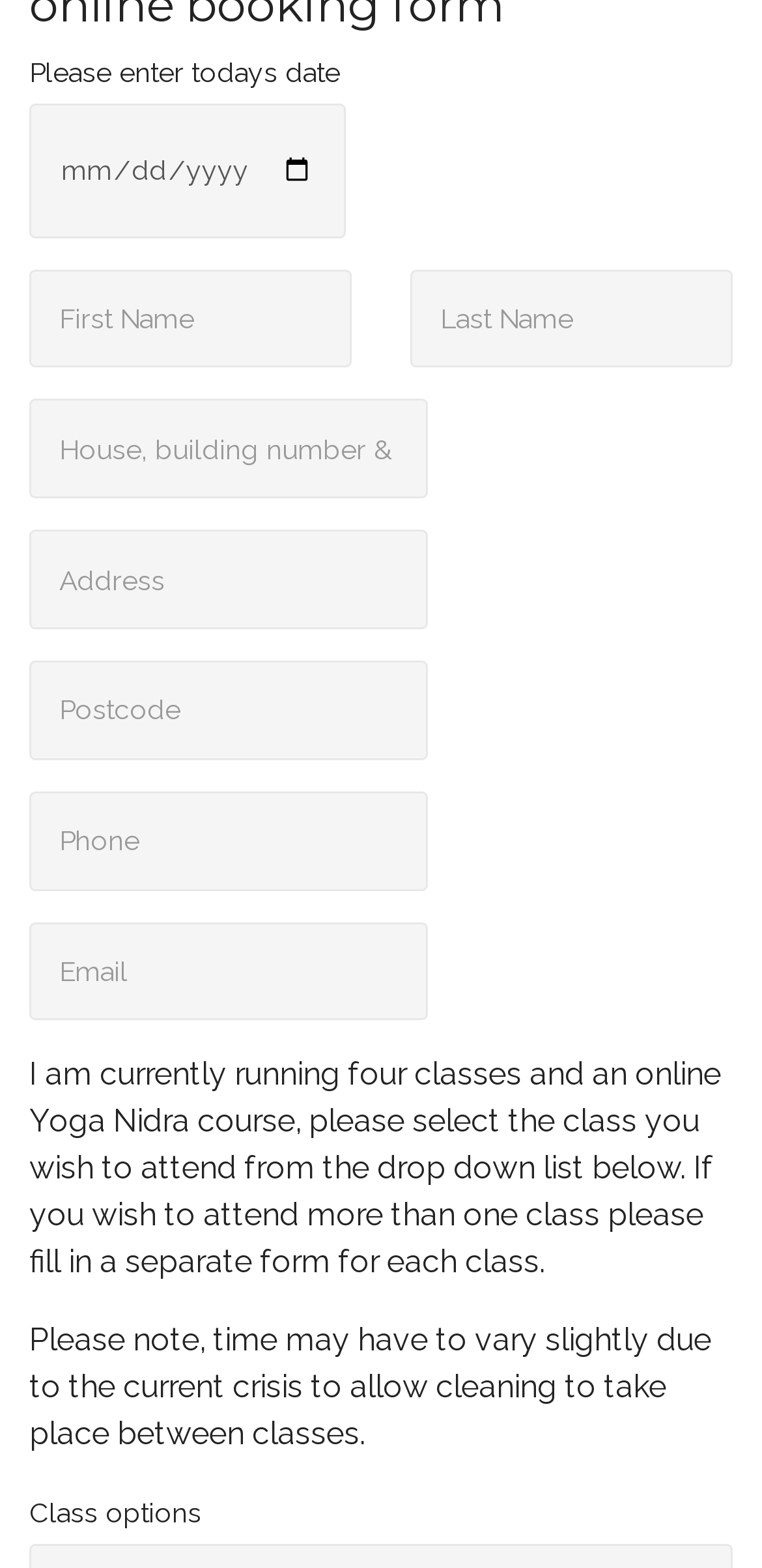Given the description of a UI element: "aria-label="Go to slide 4"", identify the bounding box coordinates of the matching element in the webpage screenshot.

None